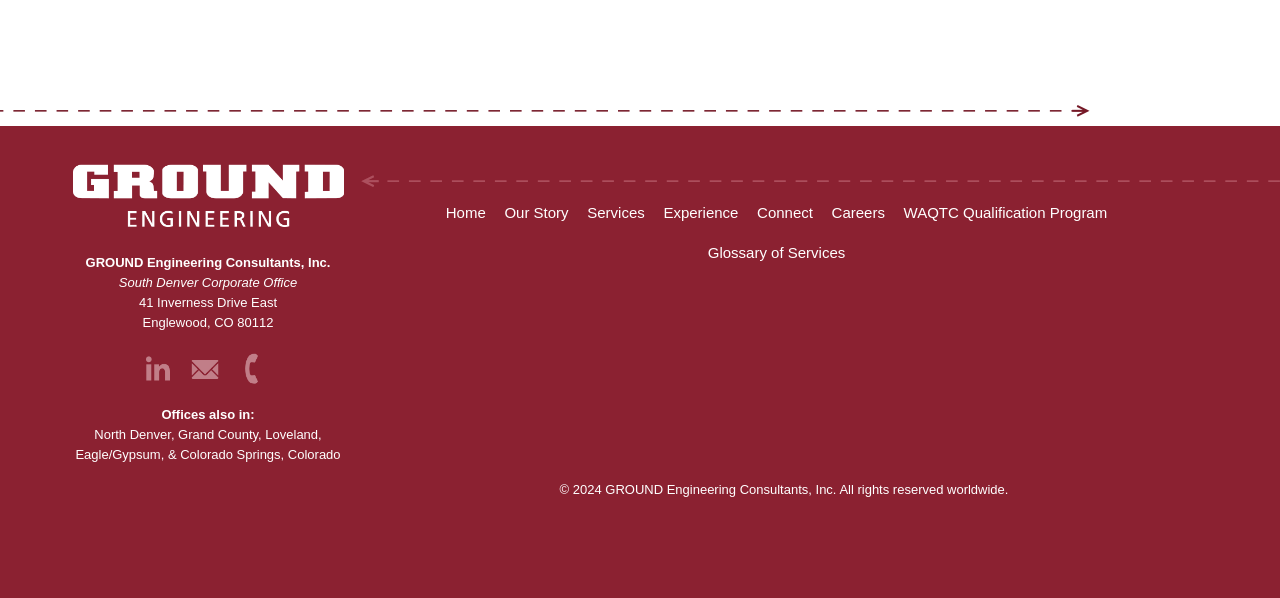Please identify the bounding box coordinates of the element's region that should be clicked to execute the following instruction: "Visit the Home page". The bounding box coordinates must be four float numbers between 0 and 1, i.e., [left, top, right, bottom].

[0.348, 0.323, 0.38, 0.39]